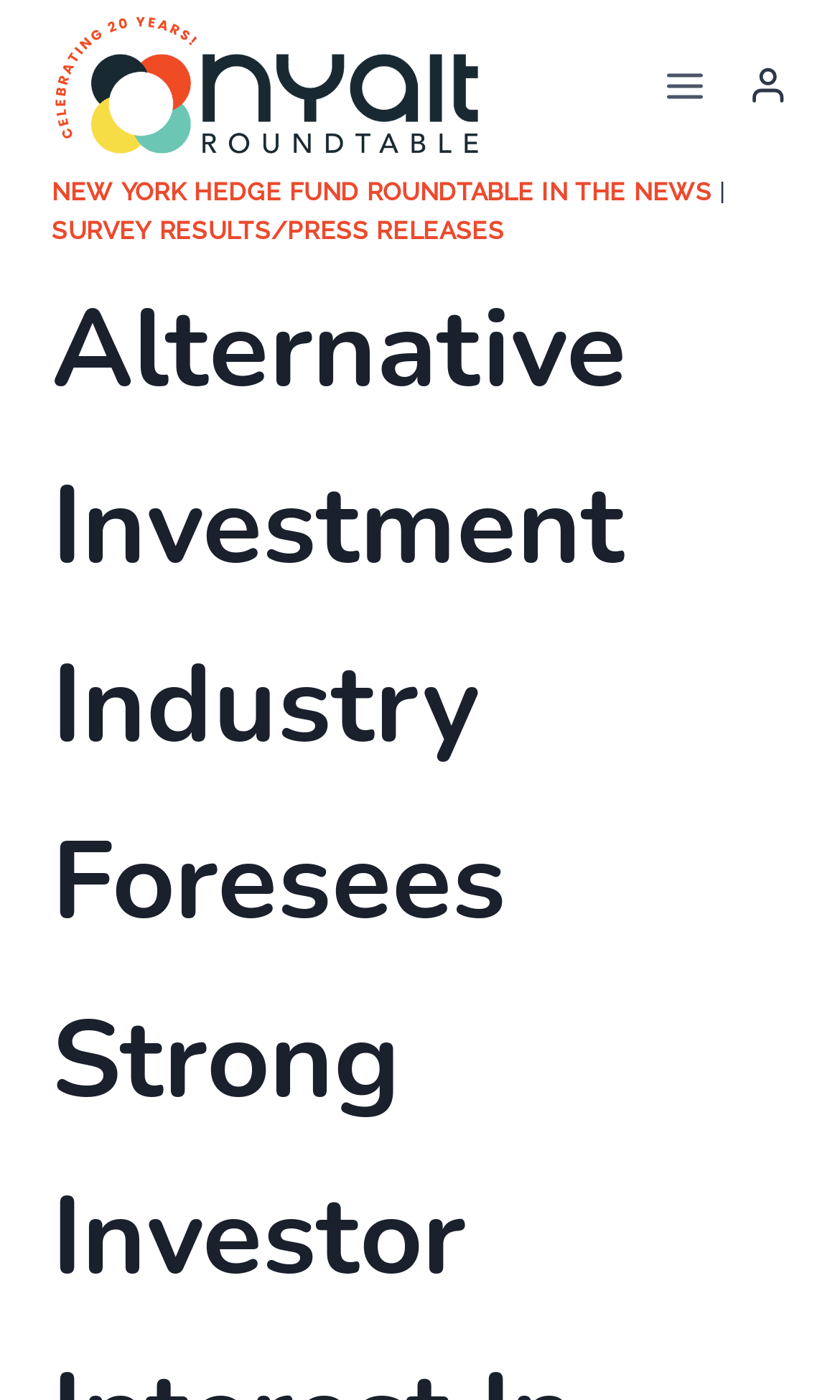Provide a single word or phrase answer to the question: 
How many links are there in the top navigation menu?

3